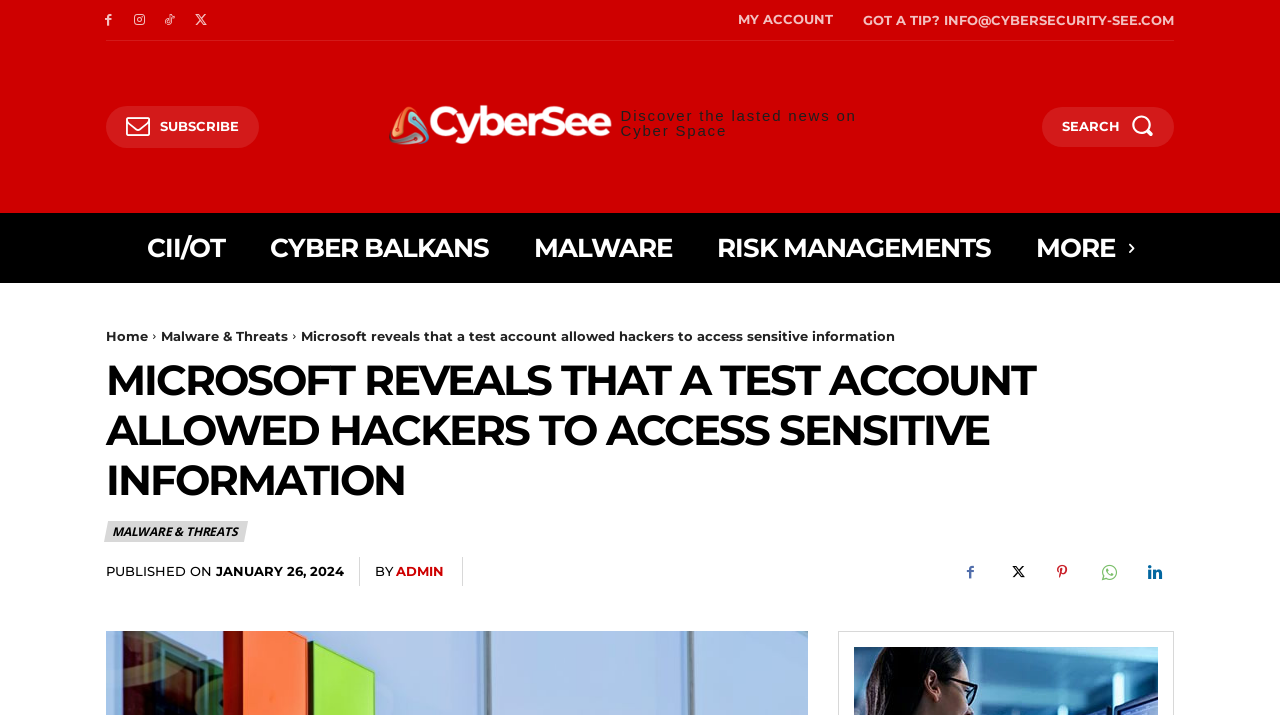Predict the bounding box coordinates of the UI element that matches this description: "Pinterest". The coordinates should be in the format [left, top, right, bottom] with each value between 0 and 1.

[0.814, 0.772, 0.845, 0.828]